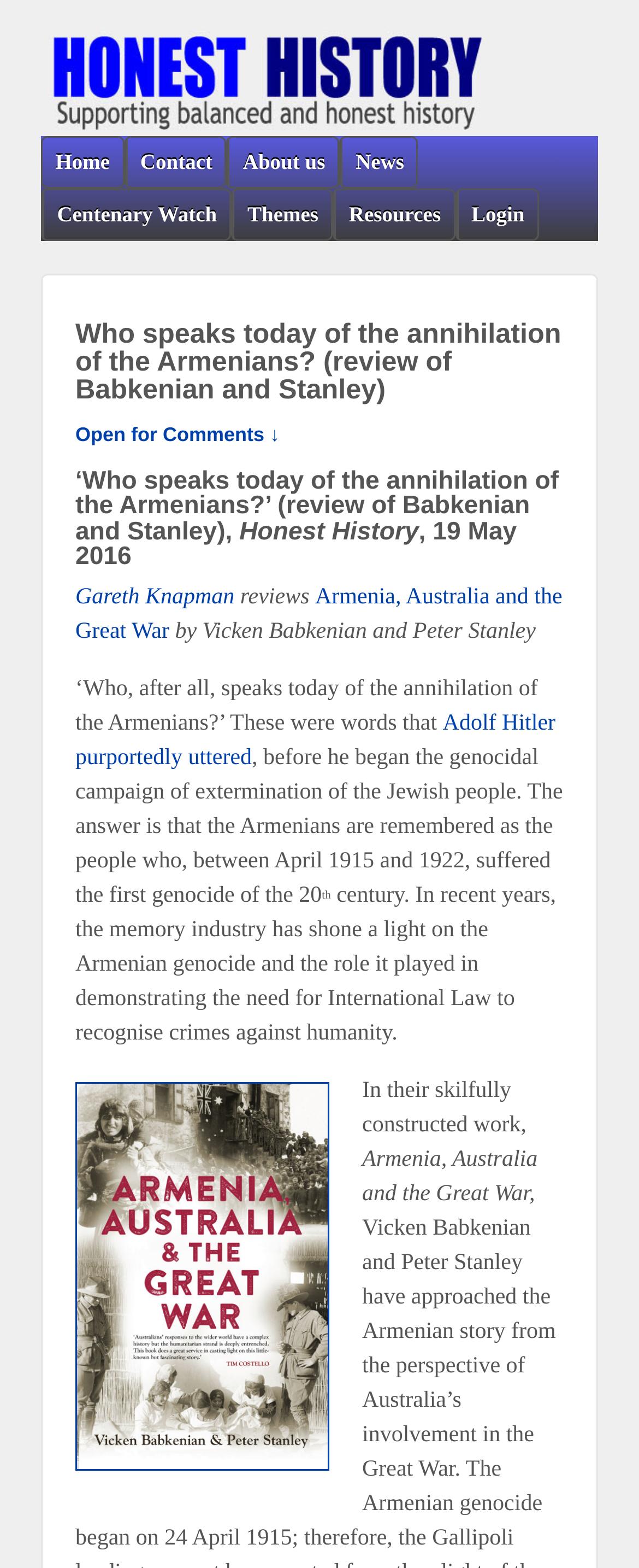Can you find the bounding box coordinates for the element that needs to be clicked to execute this instruction: "view the book details of 'Armenia, Australia and the Great War'"? The coordinates should be given as four float numbers between 0 and 1, i.e., [left, top, right, bottom].

[0.118, 0.69, 0.515, 0.938]